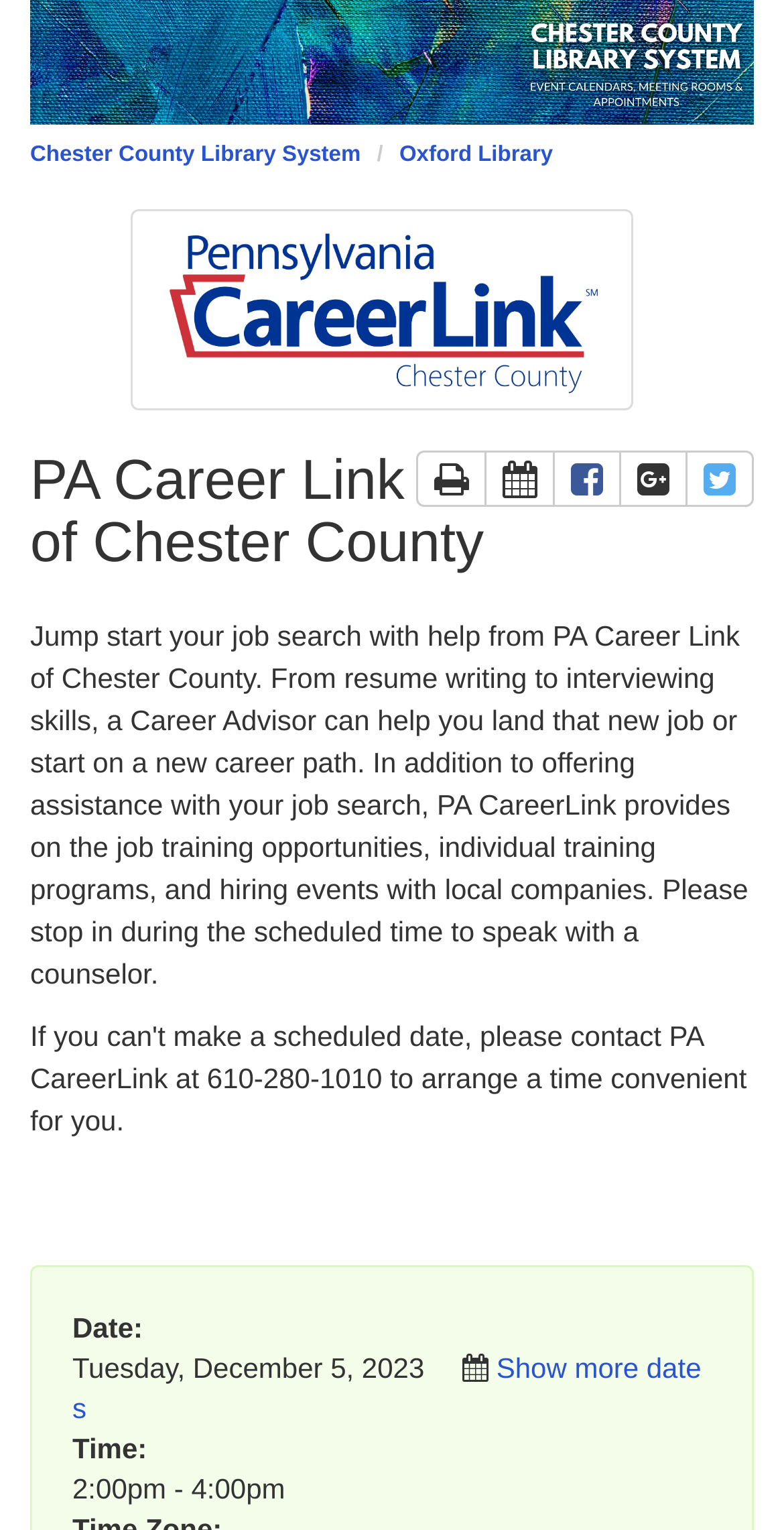Use a single word or phrase to respond to the question:
What is the date of the event?

Tuesday, December 5, 2023